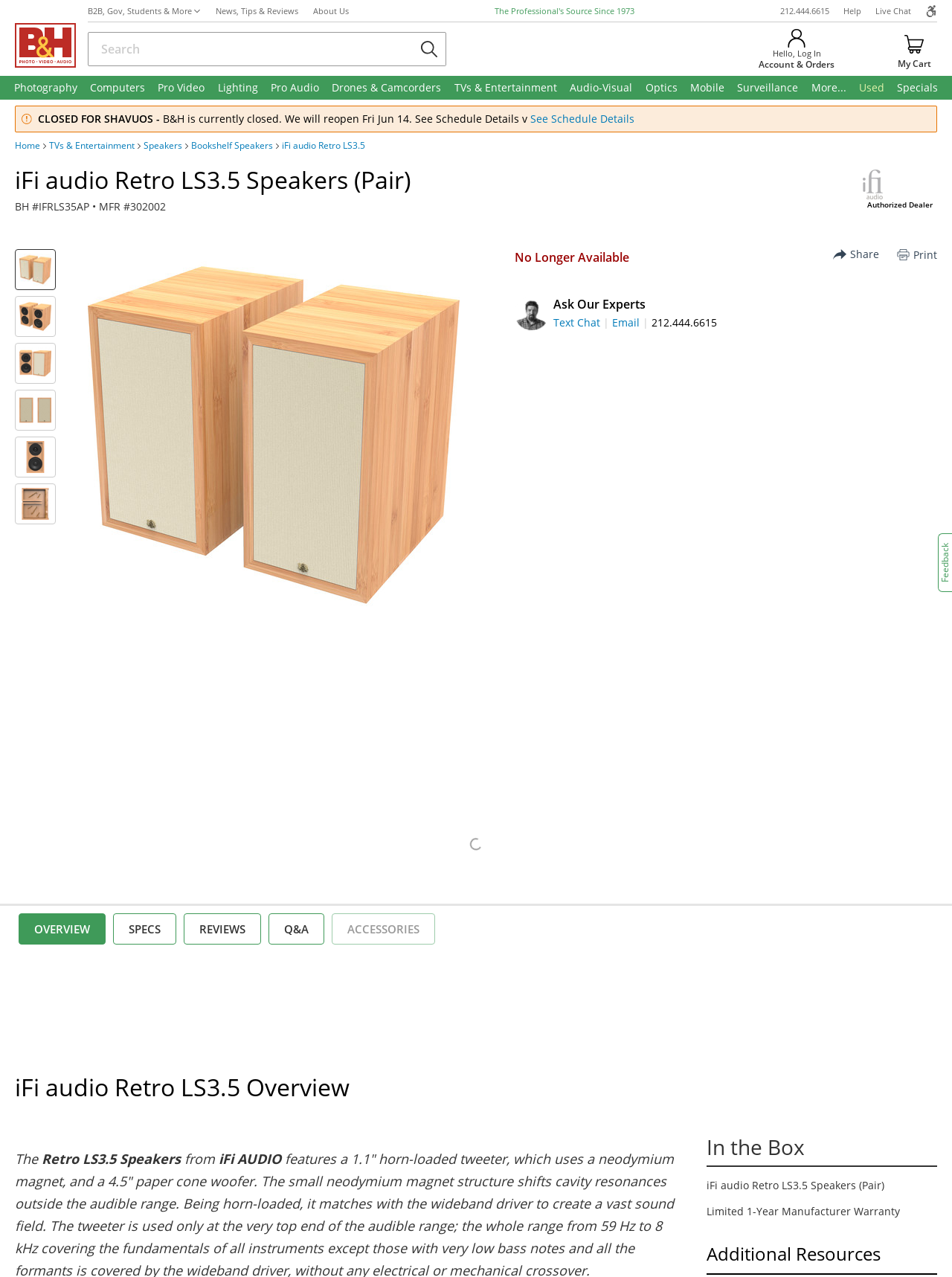Kindly determine the bounding box coordinates for the clickable area to achieve the given instruction: "Check product specifications".

[0.119, 0.715, 0.185, 0.74]